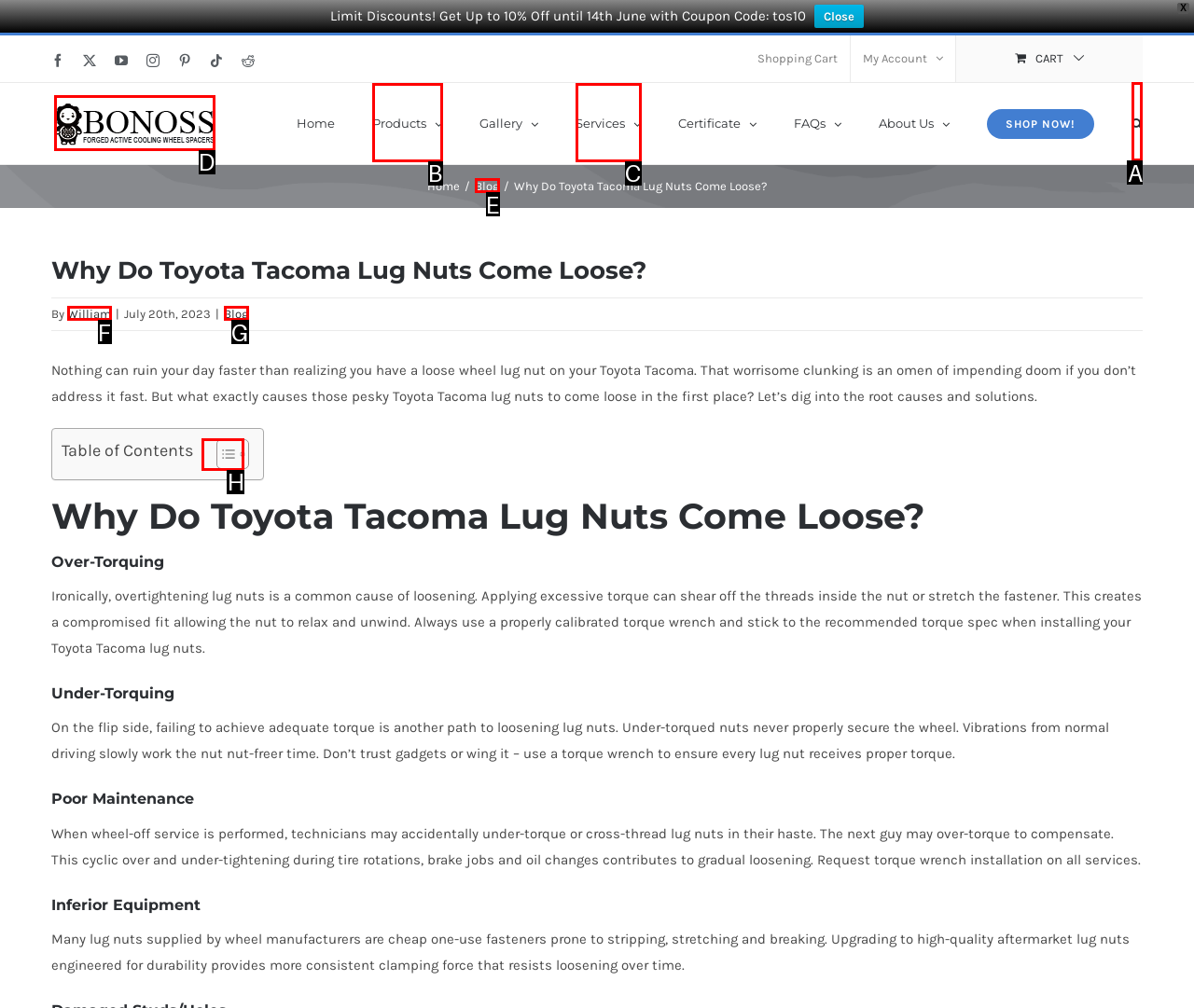Identify the correct option to click in order to accomplish the task: Click on the 'HOW TO' link Provide your answer with the letter of the selected choice.

None